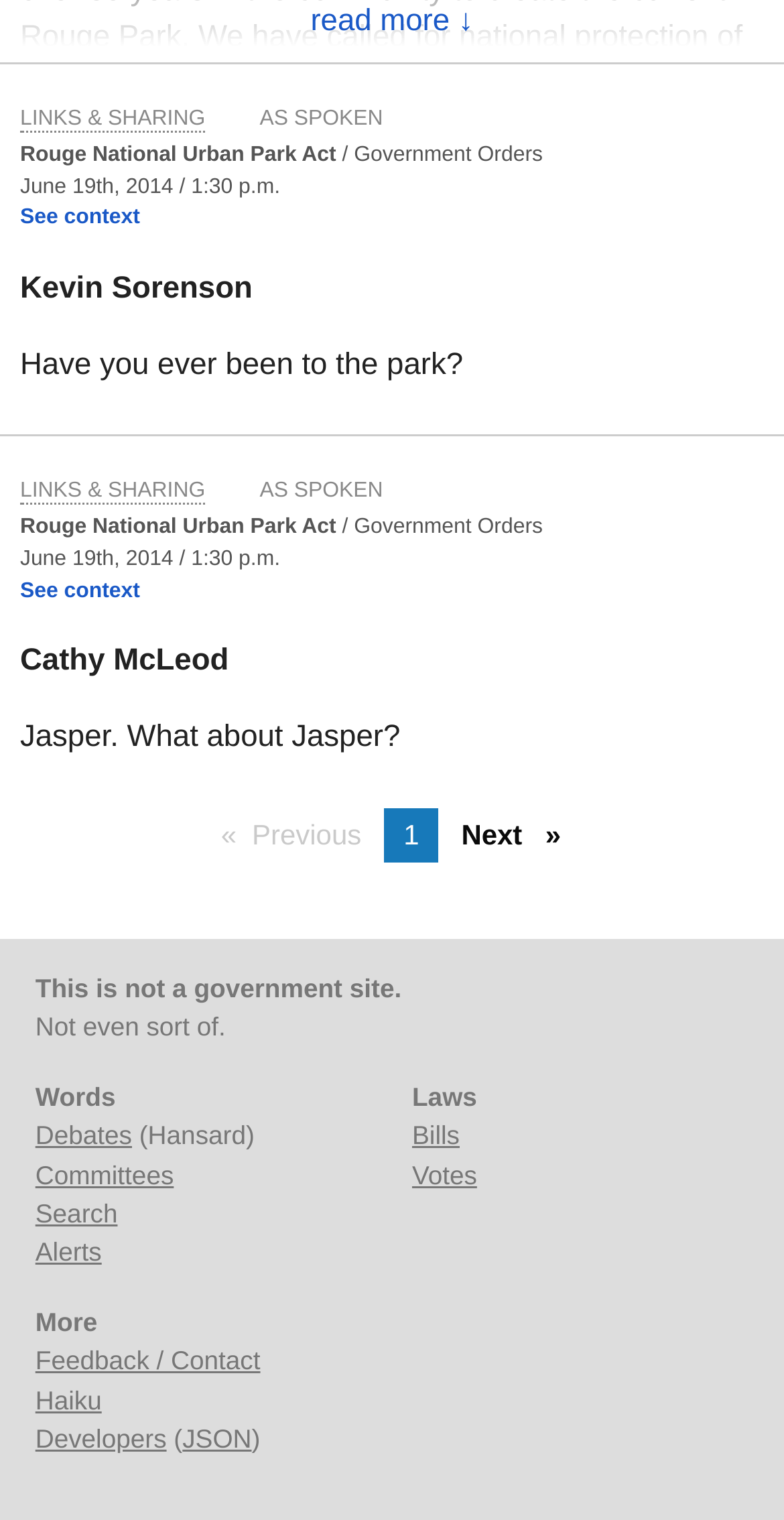Locate the bounding box coordinates of the element I should click to achieve the following instruction: "Click 'Bills'".

[0.526, 0.737, 0.586, 0.757]